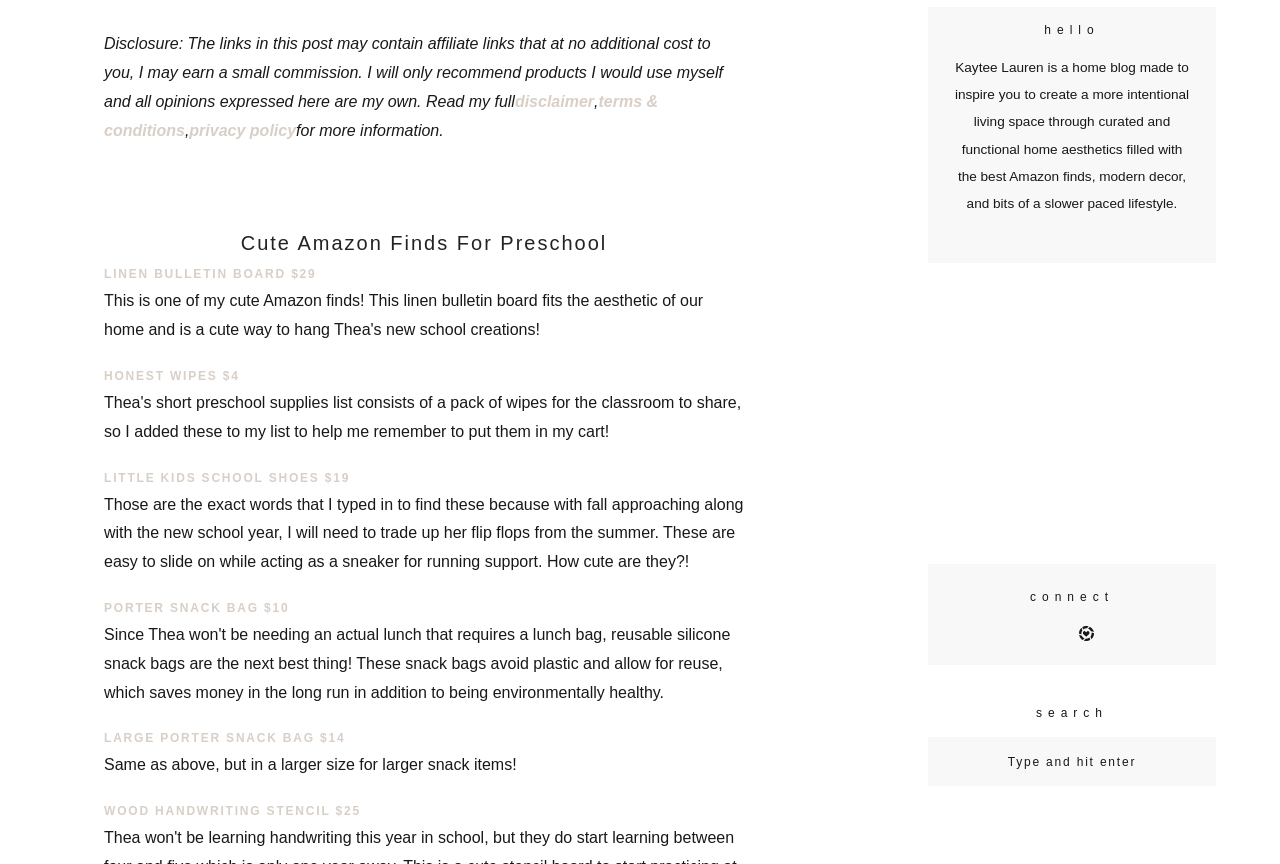Pinpoint the bounding box coordinates of the clickable element to carry out the following instruction: "Click on the 'PORTER SNACK BAG $10' link."

[0.081, 0.696, 0.226, 0.712]